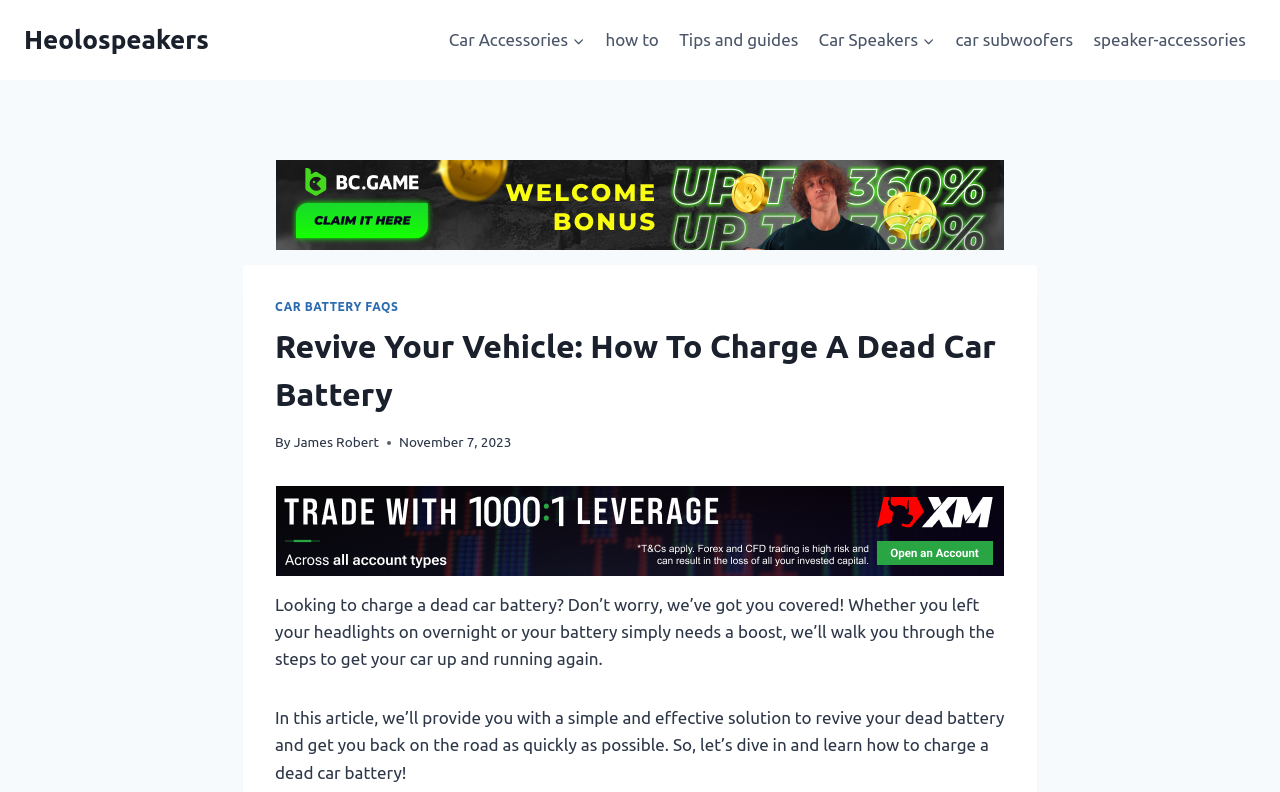Offer a comprehensive description of the webpage’s content and structure.

This webpage is about charging a dead car battery. At the top left, there is a link to "Heolospeakers". To the right of it, there is a primary navigation menu with several links, including "Car Accessories", "how to", "Tips and guides", "Car Speakers", and "car subwoofers". Each of these links has a corresponding child menu button next to it.

Below the navigation menu, there is an iframe that takes up most of the width of the page. Within this iframe, there is a header section with a link to "CAR BATTERY FAQS" and a heading that reads "Revive Your Vehicle: How To Charge A Dead Car Battery". Below the heading, there is a byline that reads "By James Robert" and a timestamp that indicates the article was published on November 7, 2023.

Further down, there is a paragraph of text that introduces the topic of charging a dead car battery, explaining that the article will provide a simple and effective solution to revive a dead battery. Below this paragraph, there is another paragraph that encourages the reader to continue reading to learn how to charge a dead car battery.